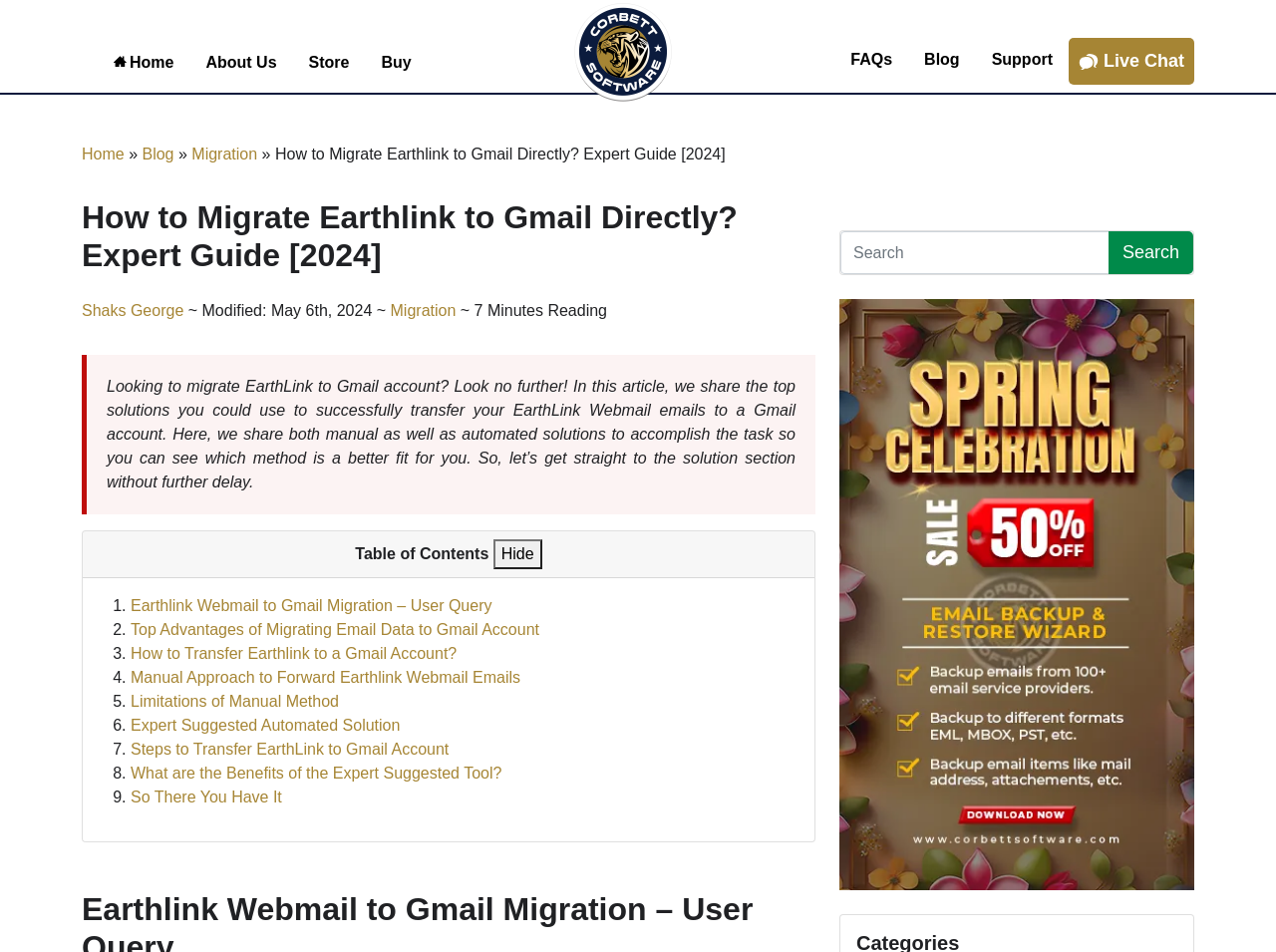Provide a one-word or one-phrase answer to the question:
What is the title of the article on this webpage?

How to Migrate Earthlink to Gmail Directly?